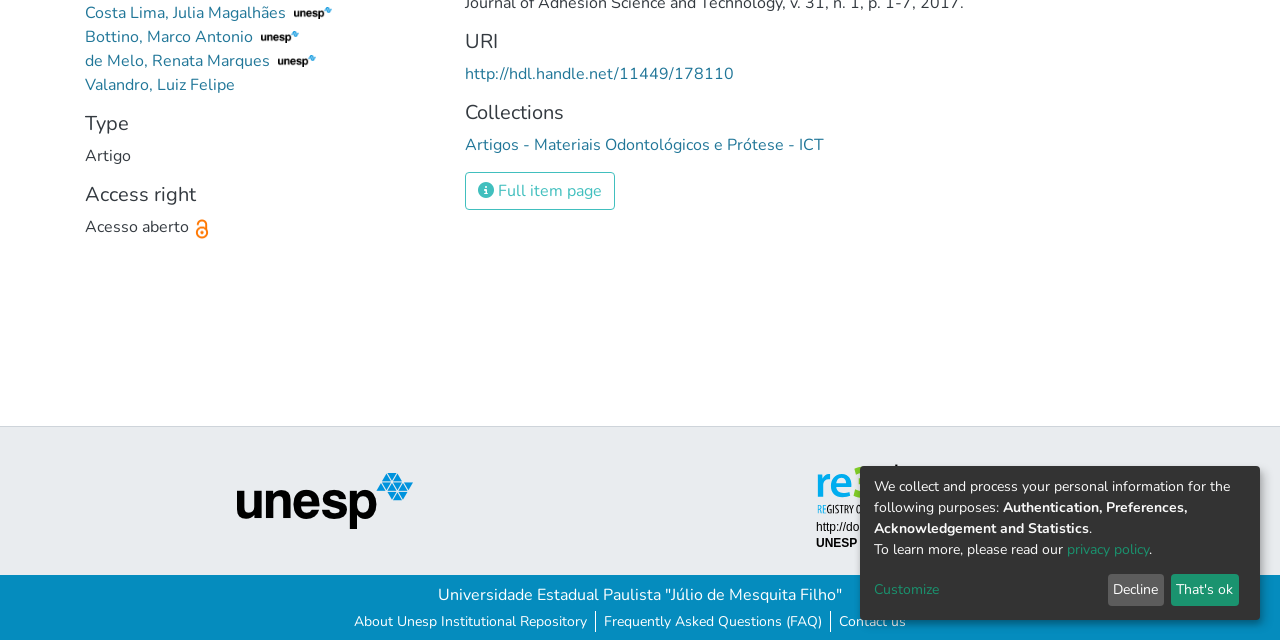Provide the bounding box coordinates of the HTML element described as: "Bottino, Marco Antonio". The bounding box coordinates should be four float numbers between 0 and 1, i.e., [left, top, right, bottom].

[0.066, 0.041, 0.233, 0.076]